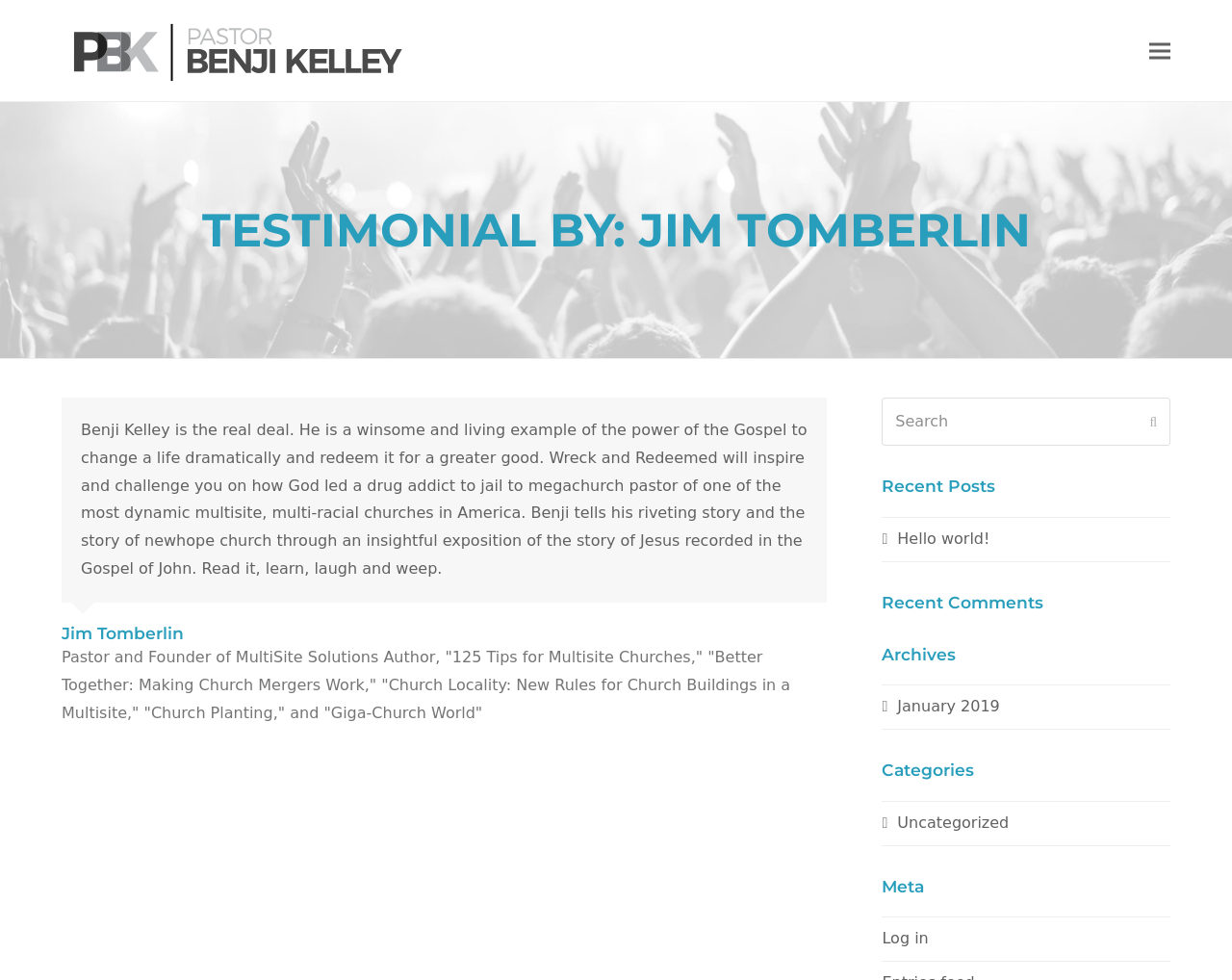Use a single word or phrase to answer the question: Who is the author of the testimonial?

Jim Tomberlin